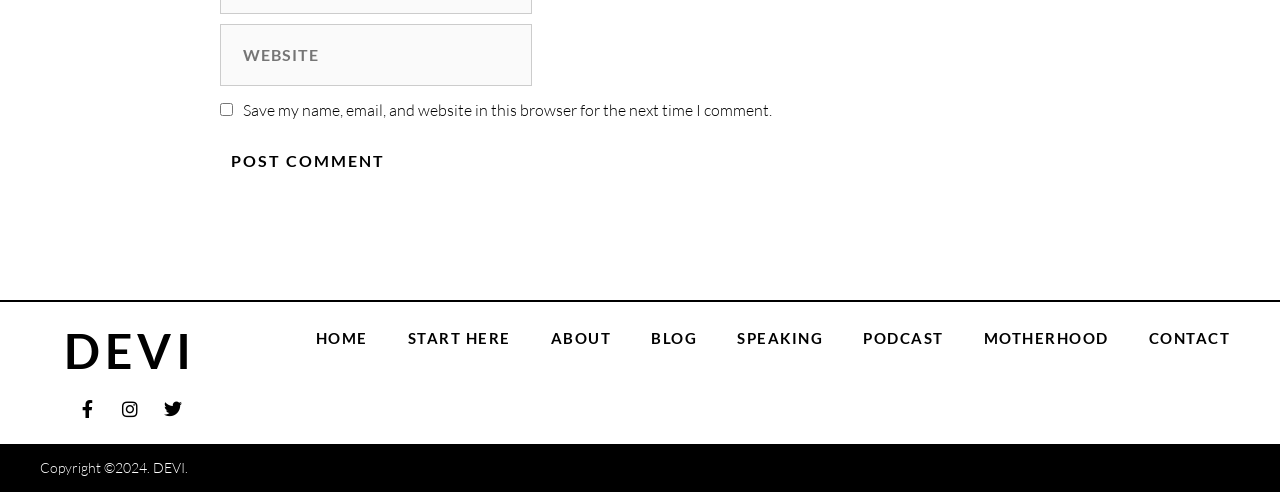Can you find the bounding box coordinates of the area I should click to execute the following instruction: "go to the HOME page"?

None